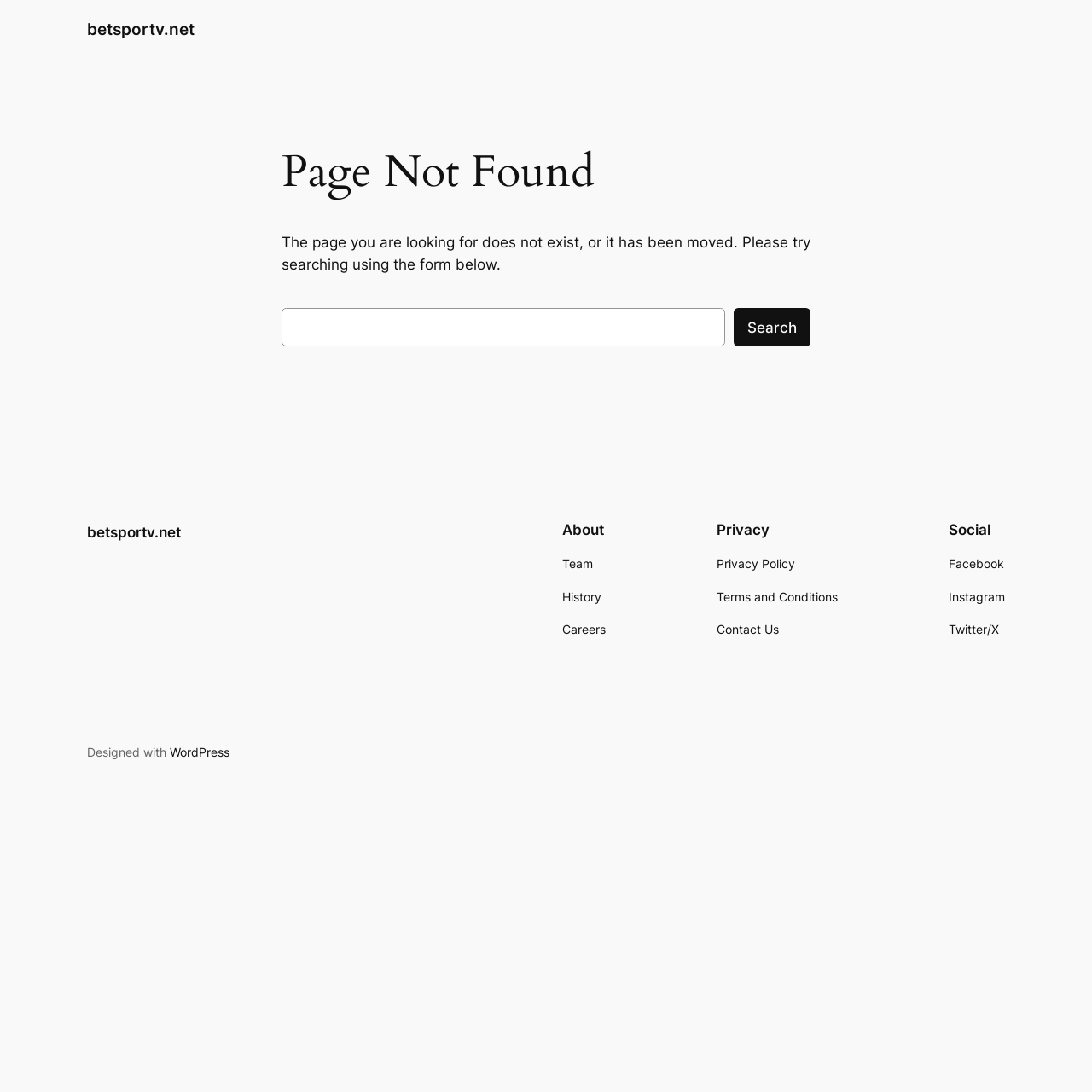Please specify the bounding box coordinates of the clickable region to carry out the following instruction: "Follow on Facebook". The coordinates should be four float numbers between 0 and 1, in the format [left, top, right, bottom].

[0.868, 0.508, 0.919, 0.526]